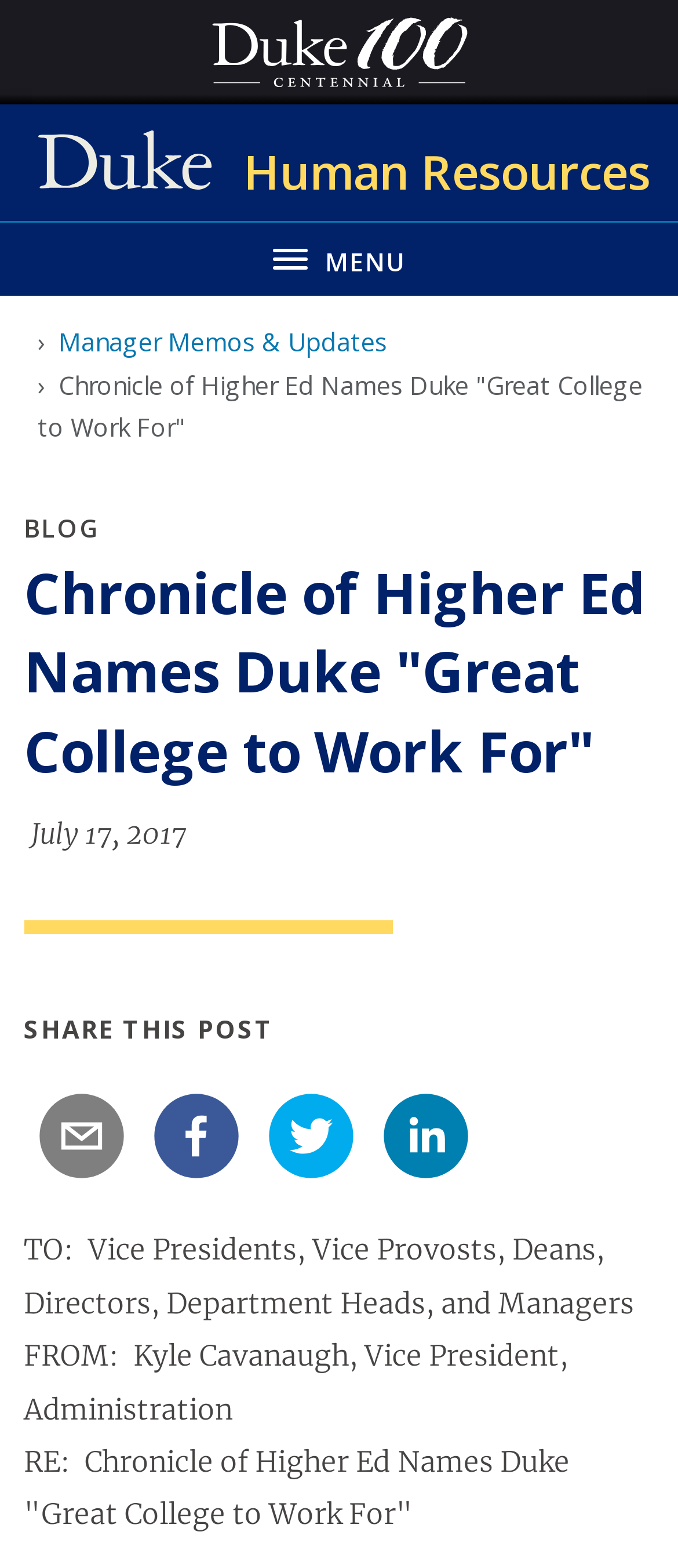Refer to the image and offer a detailed explanation in response to the question: What are the social media sharing options?

The social media sharing options are identified as email, facebook, twitter, and linkedin, which are represented by button elements with images and bounding boxes of [0.055, 0.697, 0.184, 0.752], [0.225, 0.697, 0.353, 0.752], [0.394, 0.697, 0.522, 0.752], and [0.563, 0.697, 0.691, 0.752] respectively.